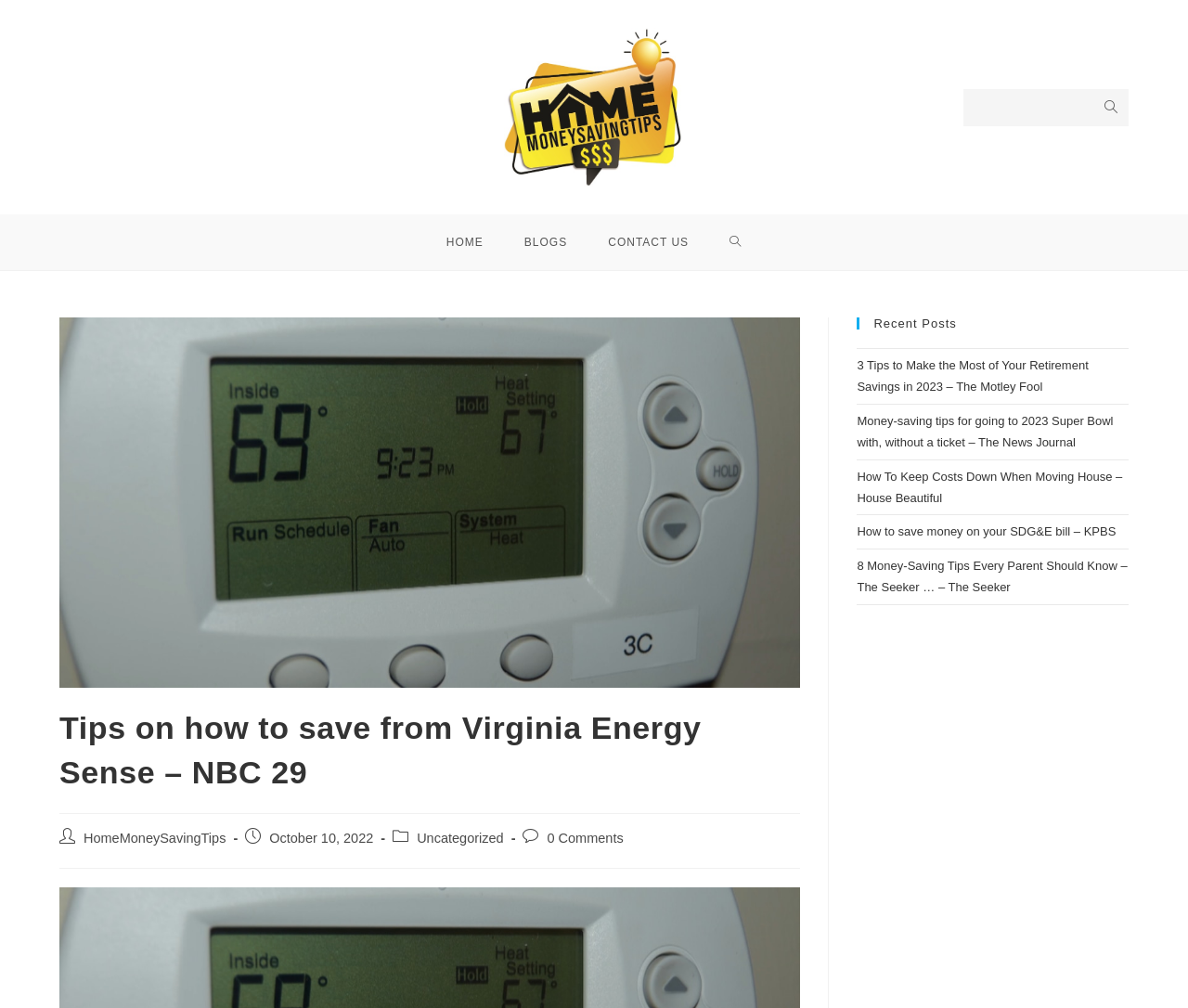Please locate the bounding box coordinates of the element's region that needs to be clicked to follow the instruction: "Search for something". The bounding box coordinates should be provided as four float numbers between 0 and 1, i.e., [left, top, right, bottom].

[0.811, 0.088, 0.95, 0.125]